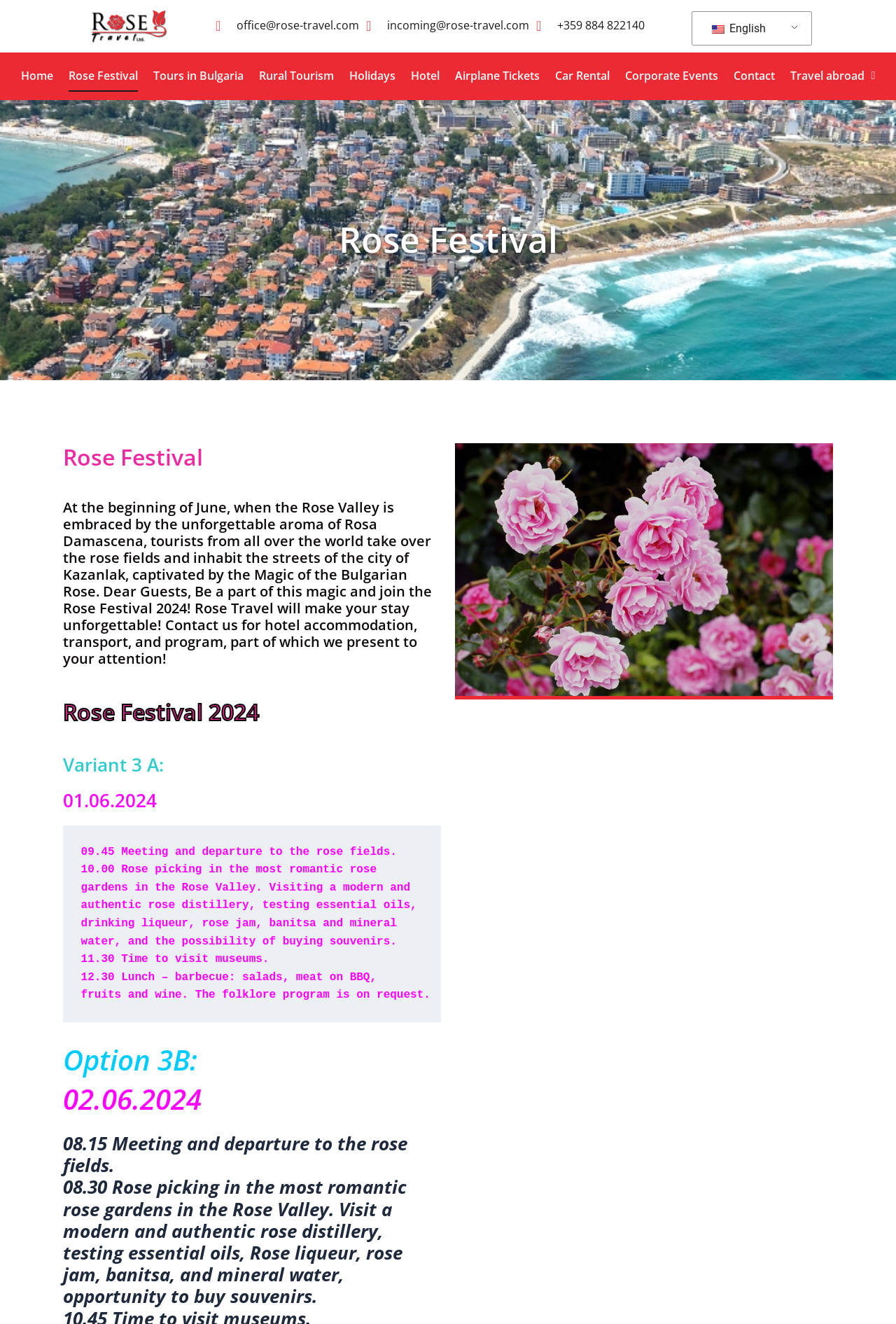Can you specify the bounding box coordinates of the area that needs to be clicked to fulfill the following instruction: "Click the 'Travel abroad' menu toggle"?

[0.882, 0.045, 0.977, 0.069]